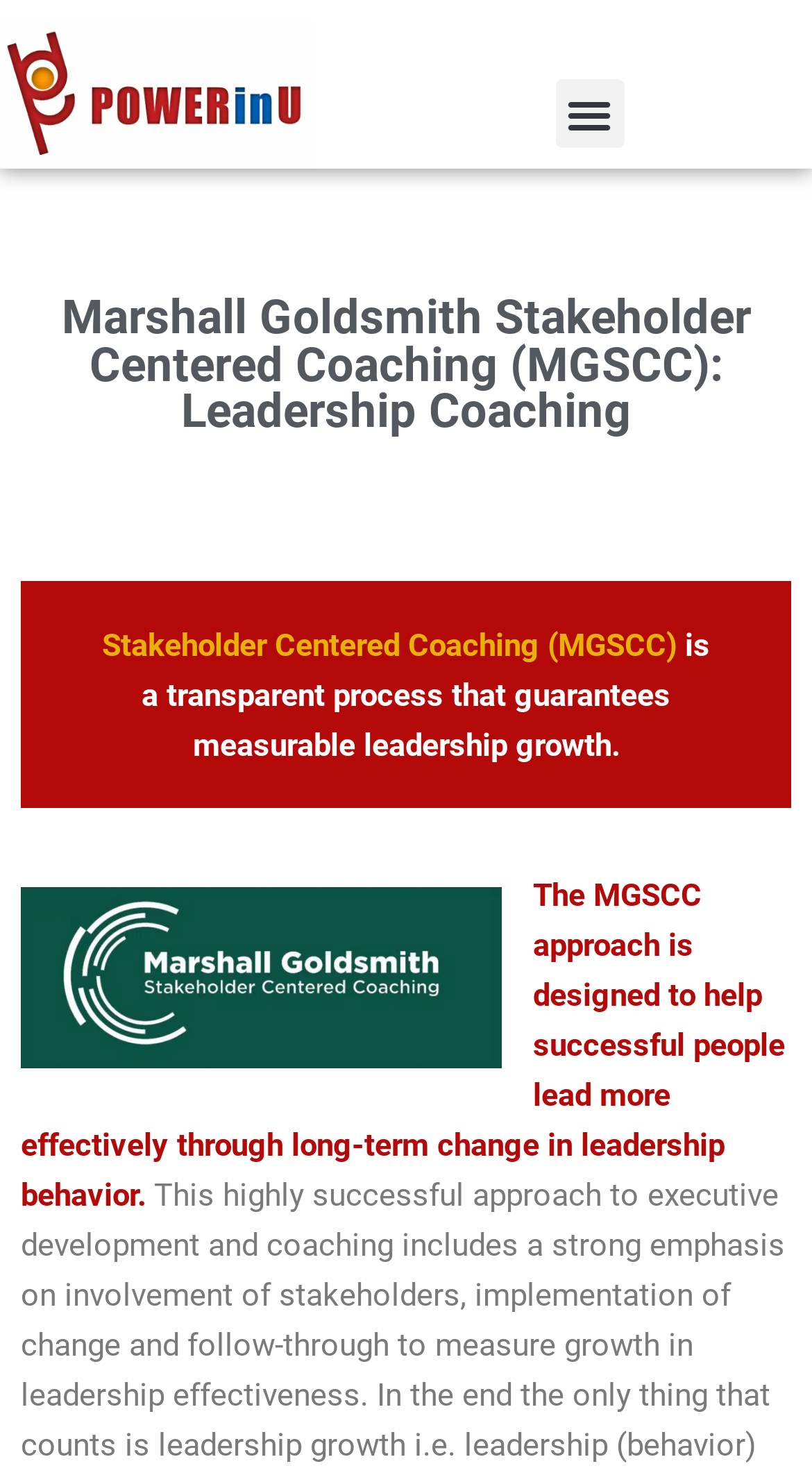What is the logo on the top left corner?
Answer the question using a single word or phrase, according to the image.

POWERinU Logo